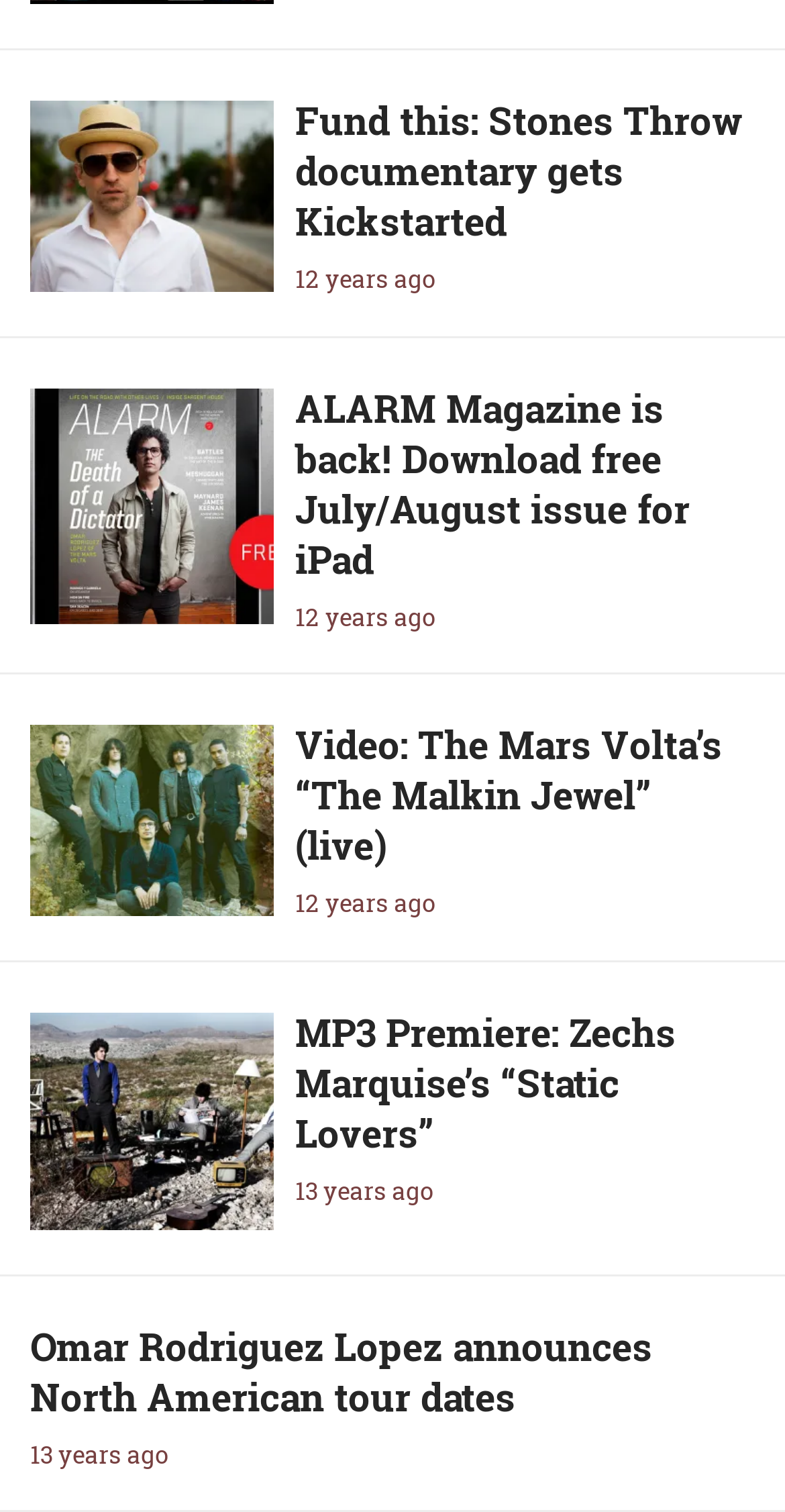Please identify the bounding box coordinates of the region to click in order to complete the given instruction: "Check out ALARM Magazine July/August 2012". The coordinates should be four float numbers between 0 and 1, i.e., [left, top, right, bottom].

[0.038, 0.256, 0.33, 0.412]